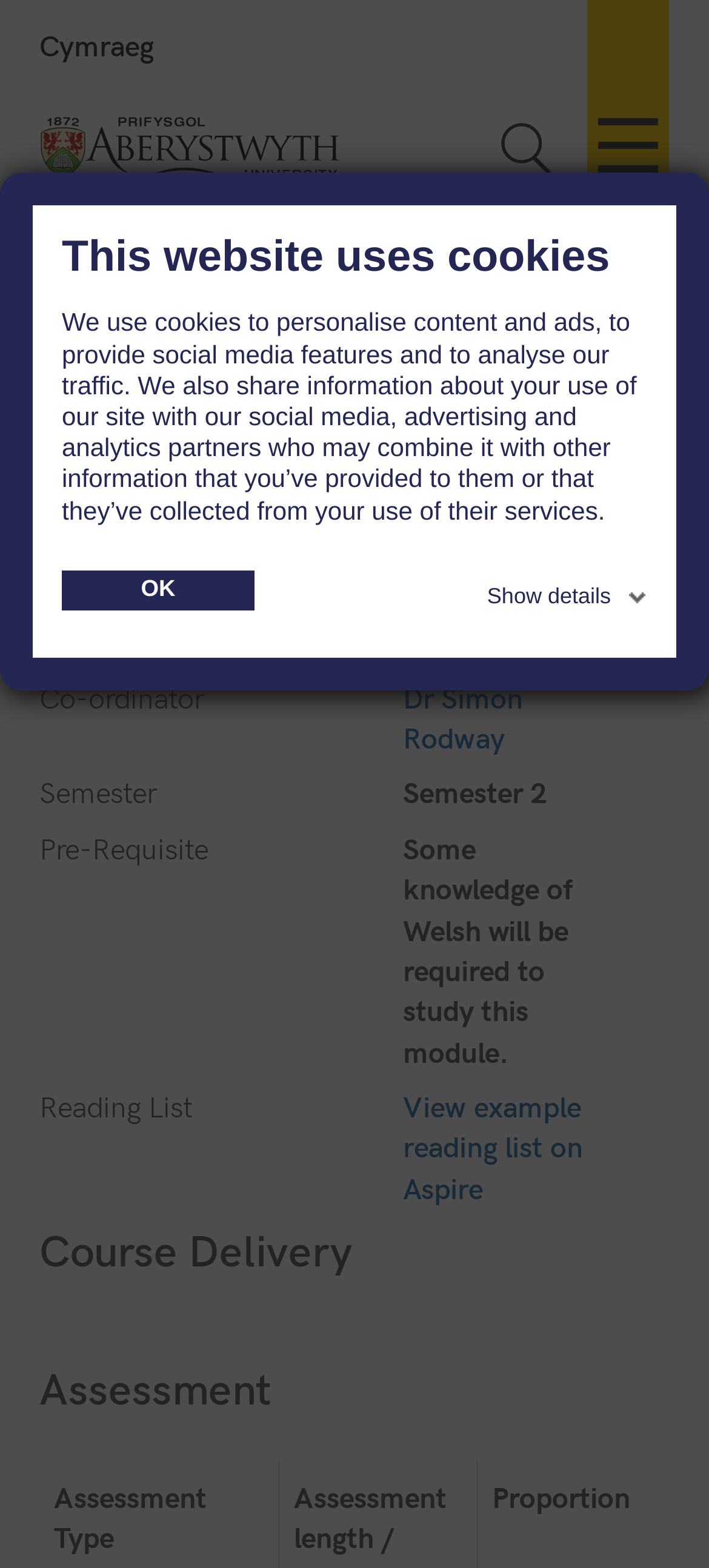Refer to the image and offer a detailed explanation in response to the question: What is the module identifier of Early Medieval Welsh Poetry?

I found the module title 'Early Medieval Welsh Poetry' and its corresponding module identifier 'WEM0520' in the module information section.